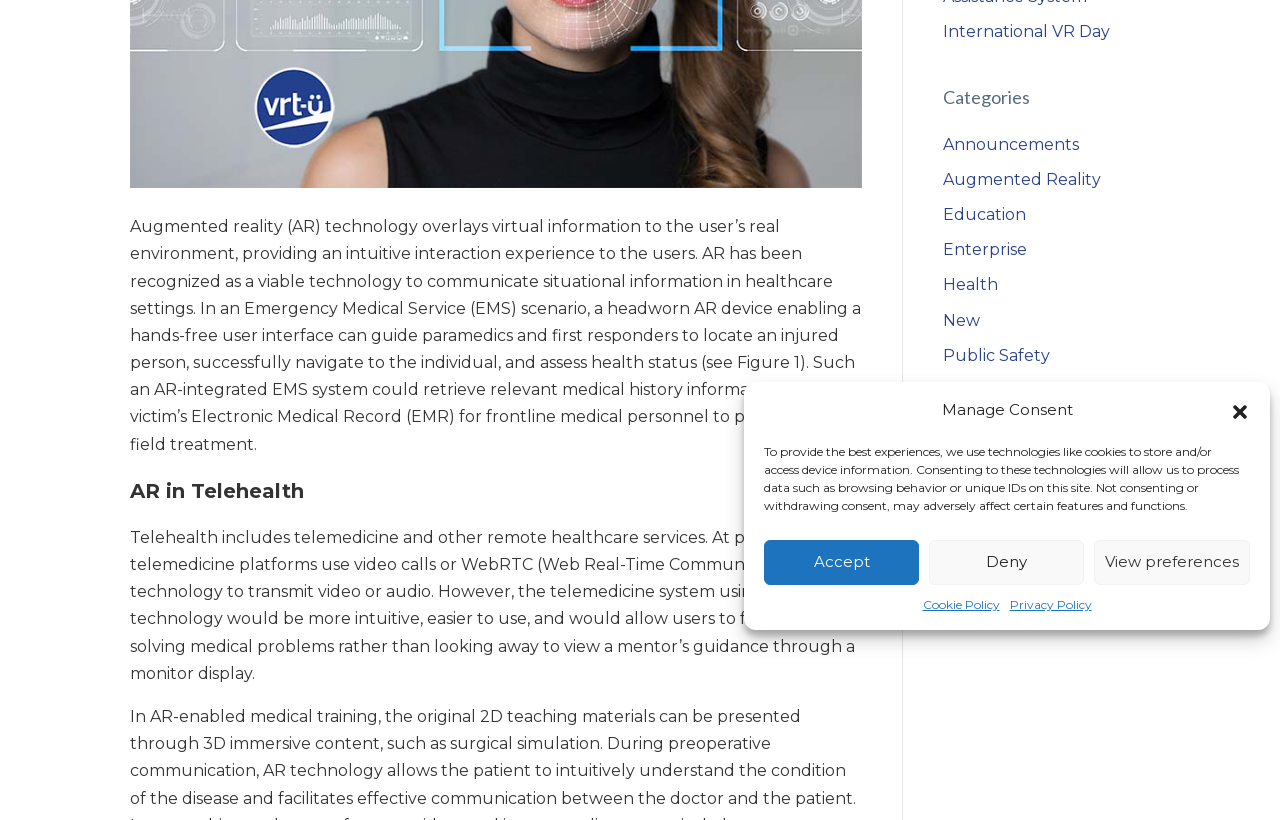Given the element description: "Enterprise", predict the bounding box coordinates of the UI element it refers to, using four float numbers between 0 and 1, i.e., [left, top, right, bottom].

[0.736, 0.293, 0.802, 0.316]